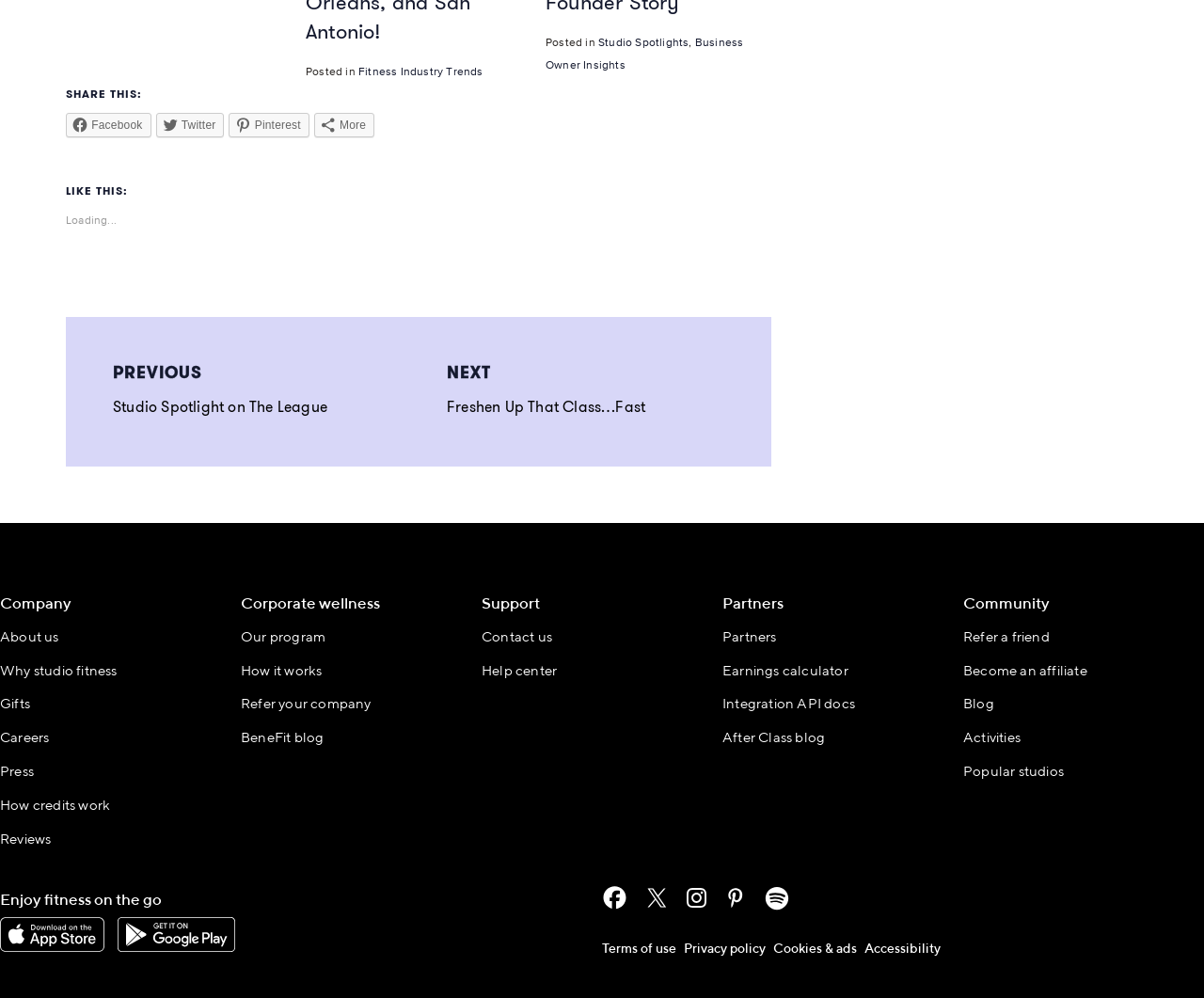What is the purpose of the 'NEXT' and 'PREVIOUS' links?
Provide a fully detailed and comprehensive answer to the question.

I analyzed the links under the 'Post navigation' heading and found that they are labeled as 'NEXT' and 'PREVIOUS'. This suggests that their purpose is to navigate between posts, allowing users to read the next or previous post.